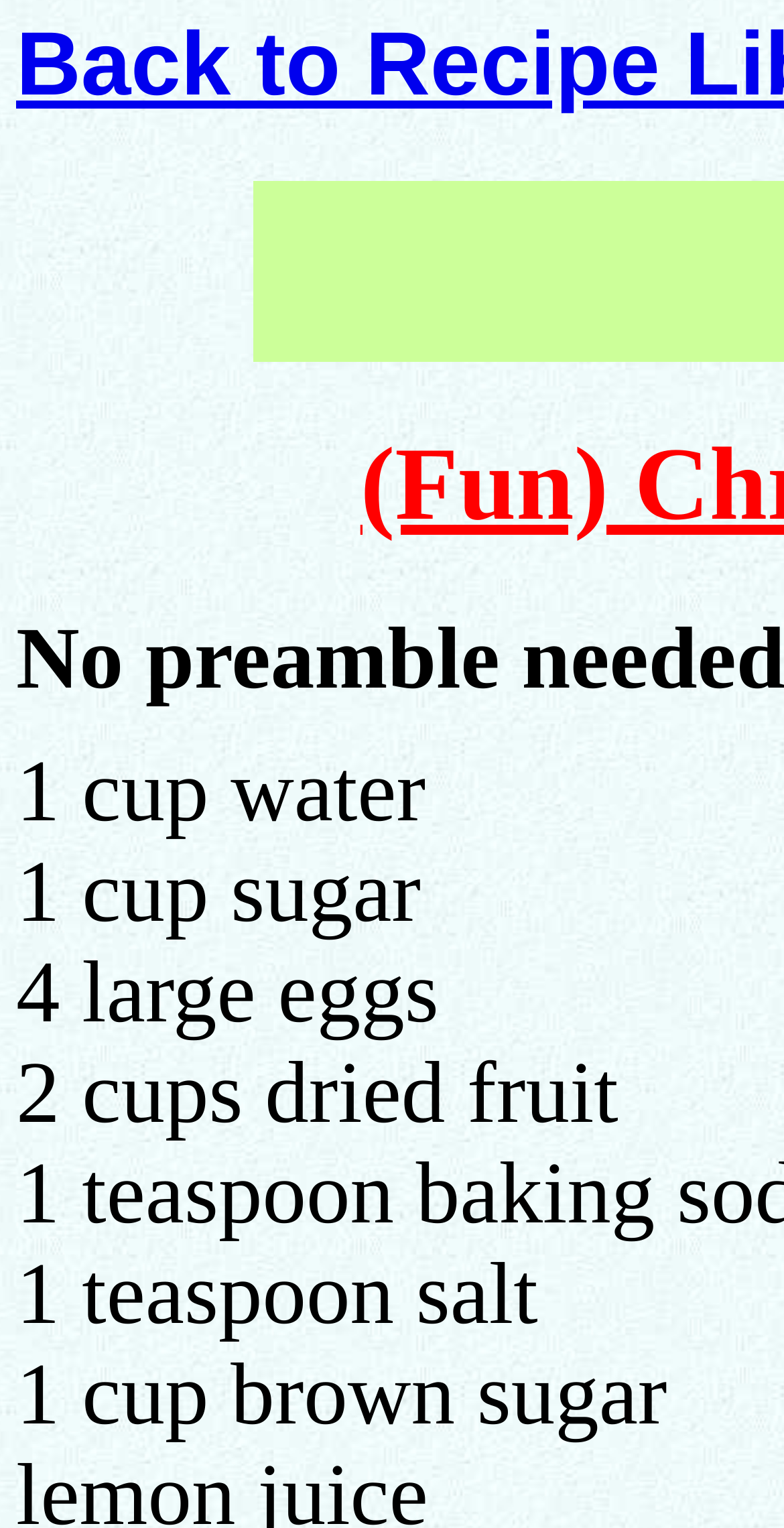Using the element description provided, determine the bounding box coordinates in the format (top-left x, top-left y, bottom-right x, bottom-right y). Ensure that all values are floating point numbers between 0 and 1. Element description: Back to Recipe Library

[0.021, 0.011, 0.521, 0.037]